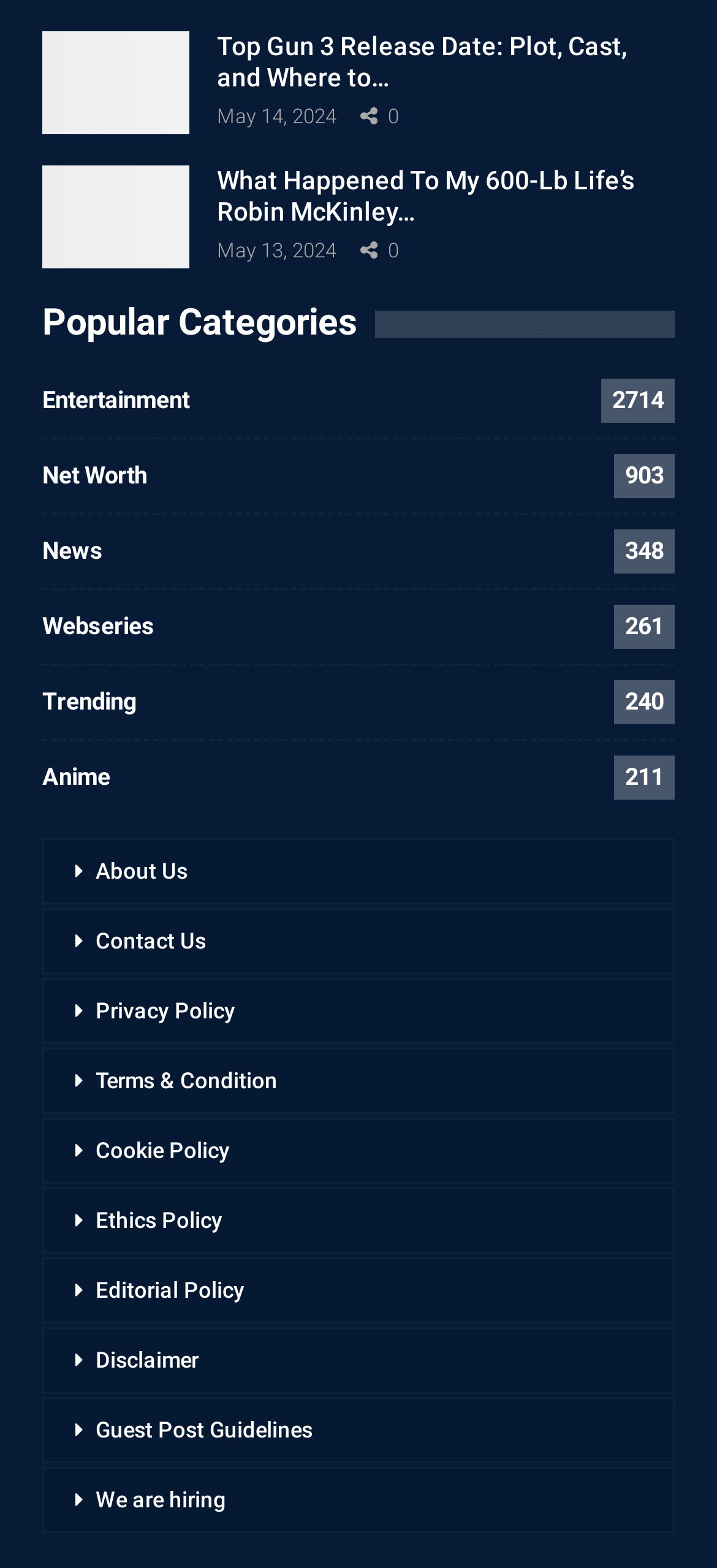Provide your answer in one word or a succinct phrase for the question: 
How many sidebar sections are there in the footer?

2